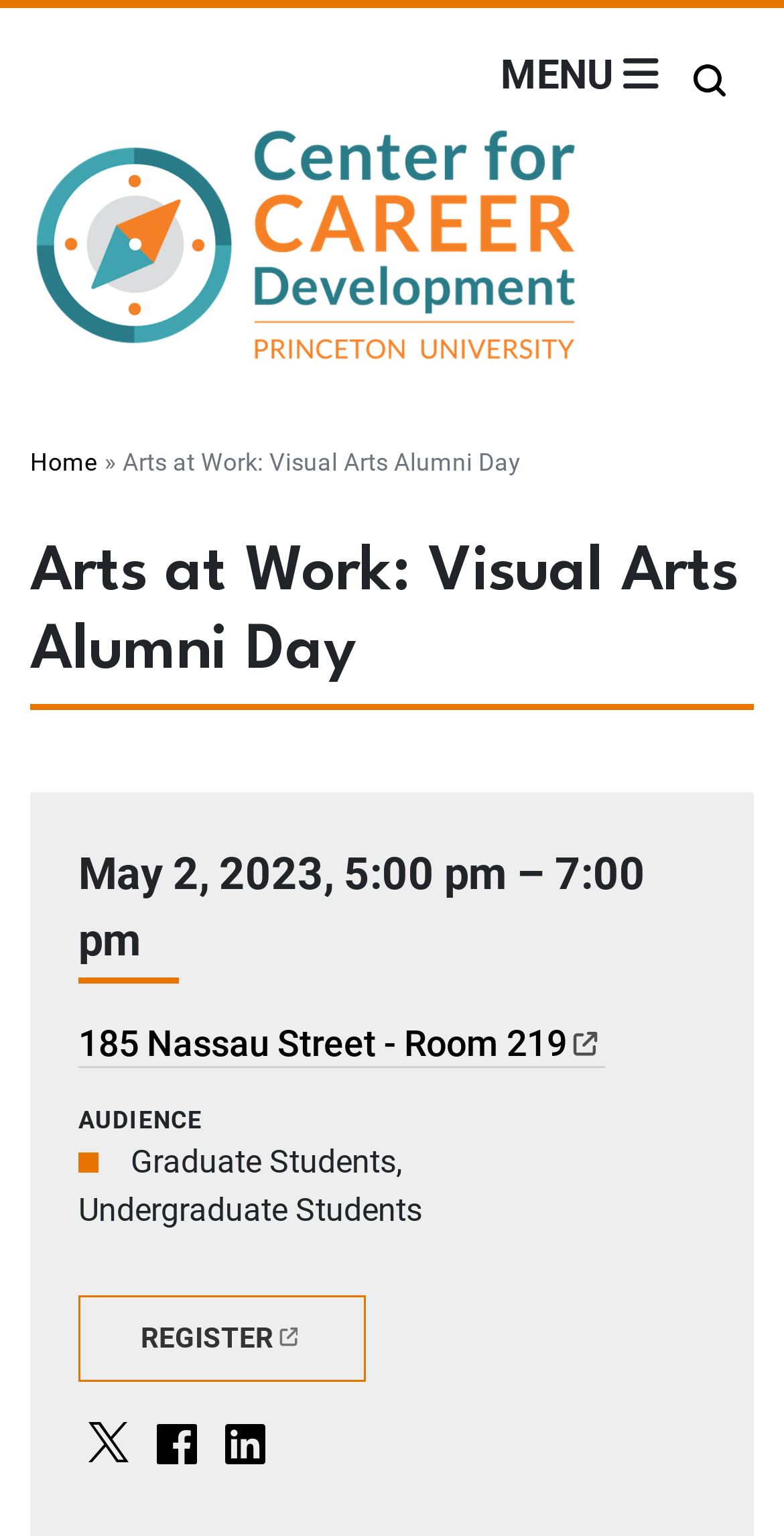What is the date of the event?
Provide a fully detailed and comprehensive answer to the question.

I found the date of the event by looking at the 'DATE' heading and the corresponding text 'May 2, 2023' below it.